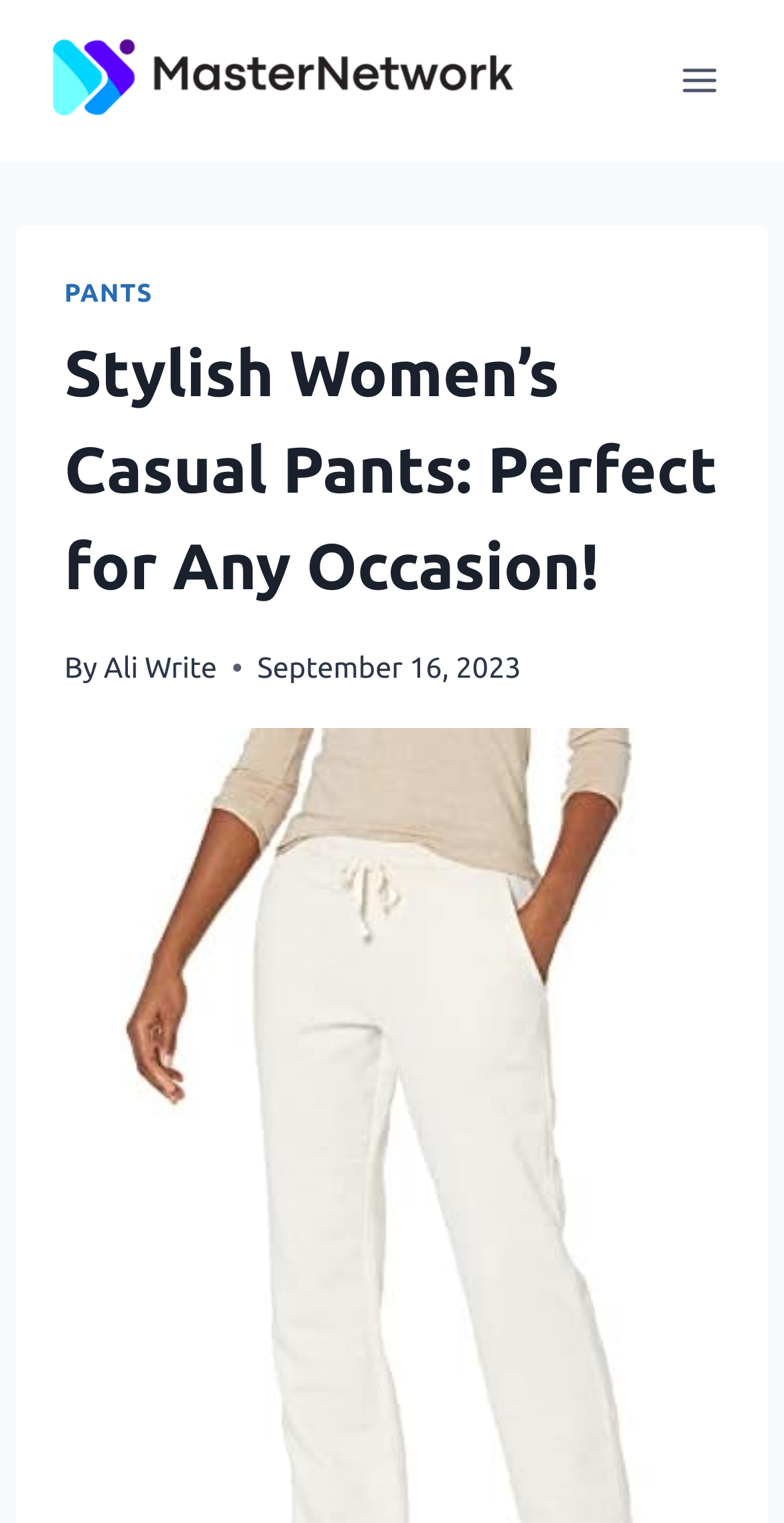When was the article published?
Using the details from the image, give an elaborate explanation to answer the question.

I found the answer by examining the time element in the header section of the webpage, which displays the date 'September 16, 2023'.